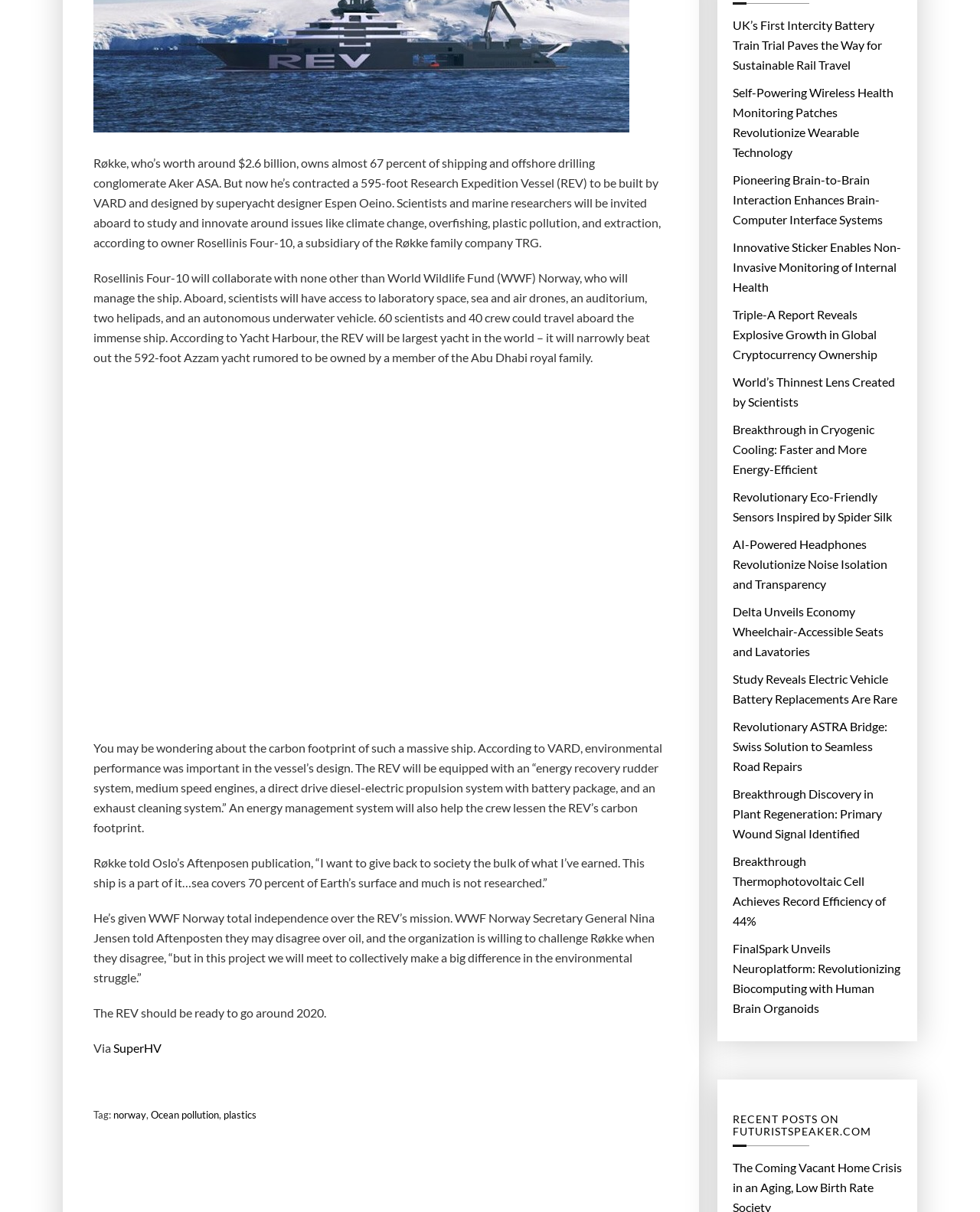Determine the bounding box coordinates of the section to be clicked to follow the instruction: "Click the link to read about the UK's first intercity battery train trial". The coordinates should be given as four float numbers between 0 and 1, formatted as [left, top, right, bottom].

[0.748, 0.012, 0.92, 0.062]